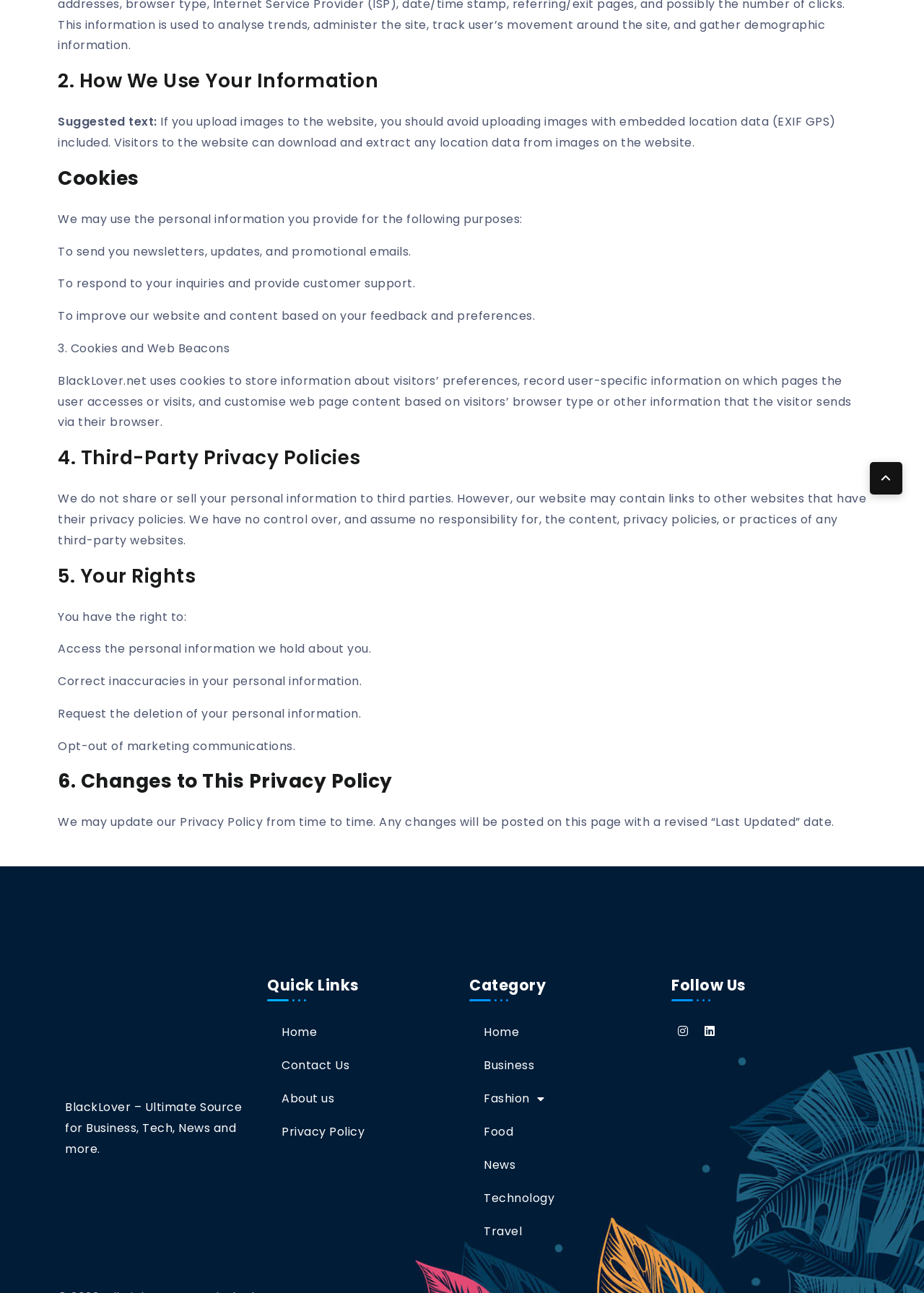Determine the bounding box coordinates for the UI element with the following description: "Privacy Policy". The coordinates should be four float numbers between 0 and 1, represented as [left, top, right, bottom].

[0.289, 0.863, 0.492, 0.889]